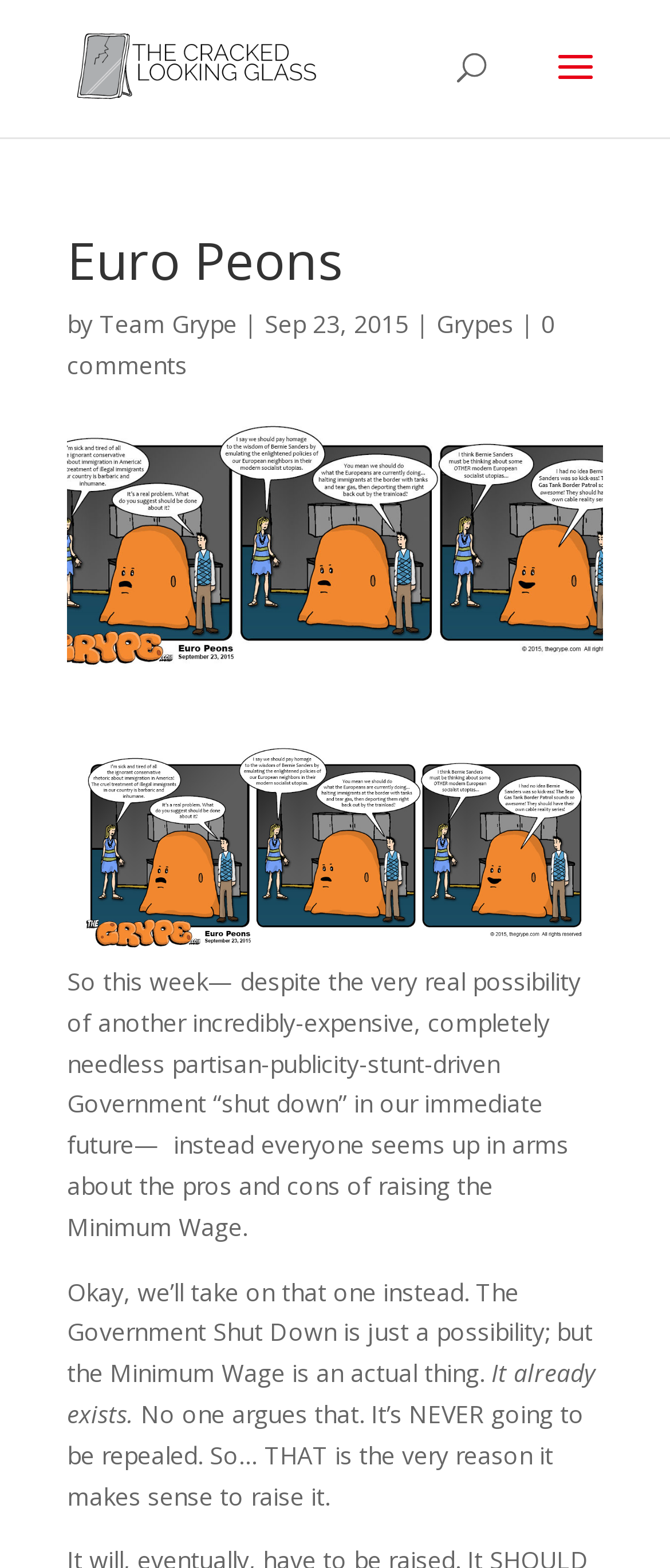Write an extensive caption that covers every aspect of the webpage.

The webpage appears to be a blog post or article from "Euro Peons" with a focus on a specific topic. At the top left, there is a link to "The Cracked Looking Glass" accompanied by an image with the same name. Below this, there is a search bar that spans almost the entire width of the page.

The main content of the page is divided into sections. The first section contains a heading "Euro Peons" followed by the text "by" and a link to "Team Grype". There is also a separator character "|" and a date "Sep 23, 2015". On the right side of this section, there is a link to "Grypes".

Below this section, there is a link to "0 comments" and another link to "Euro Peons" which is accompanied by an image with the same name. This image takes up a significant portion of the page.

The main article begins below this section, with a long paragraph of text that discusses the possibility of a government shutdown and the debate around raising the minimum wage. The text is divided into several sections, with each section building on the previous one to make a point about the minimum wage. The text is dense and takes up most of the page.